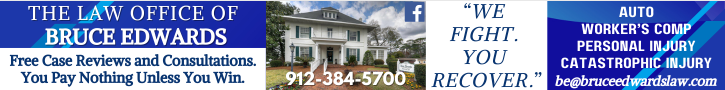Provide a brief response to the question using a single word or phrase: 
What are the practice areas highlighted on the banner?

Auto, Worker’s Comp, Personal Injury, and Catastrophic Injury